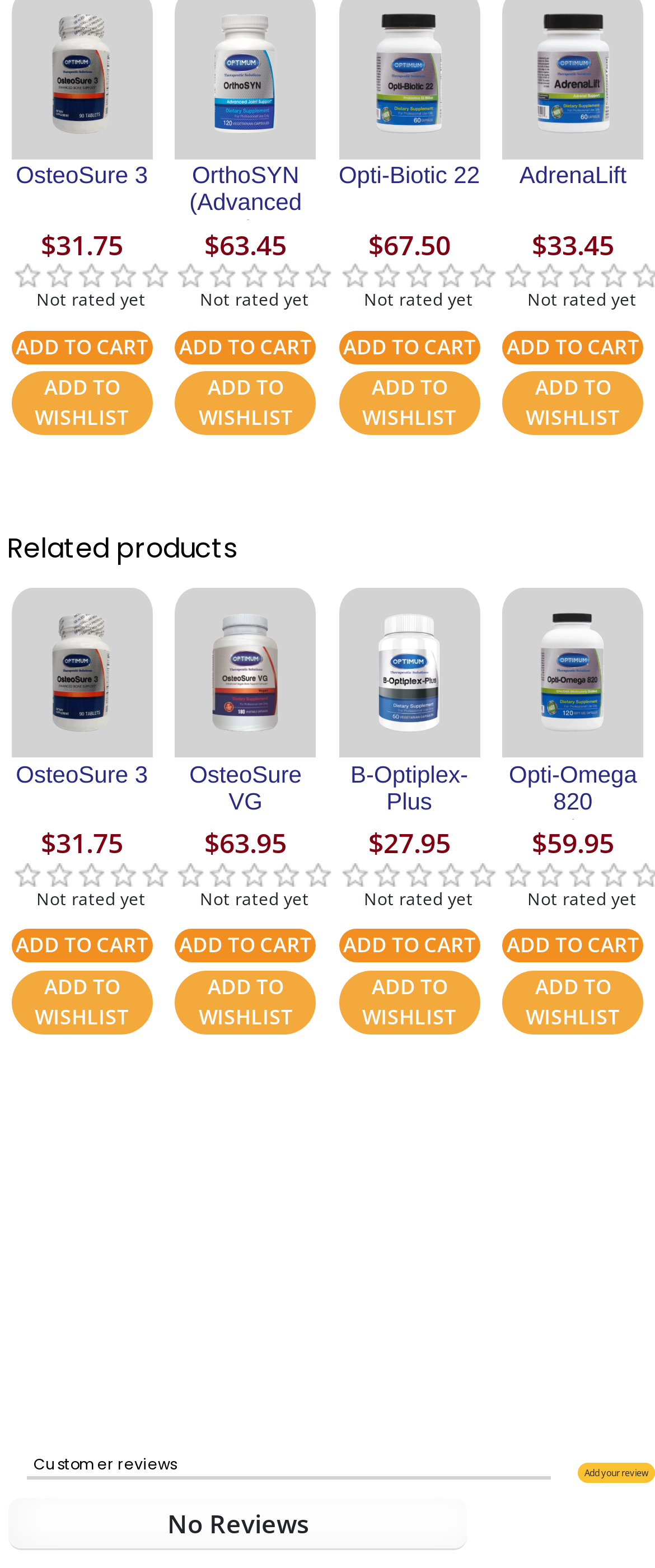What is the function of the button with the text 'ADD TO CART'?
Based on the image, give a one-word or short phrase answer.

Add product to cart